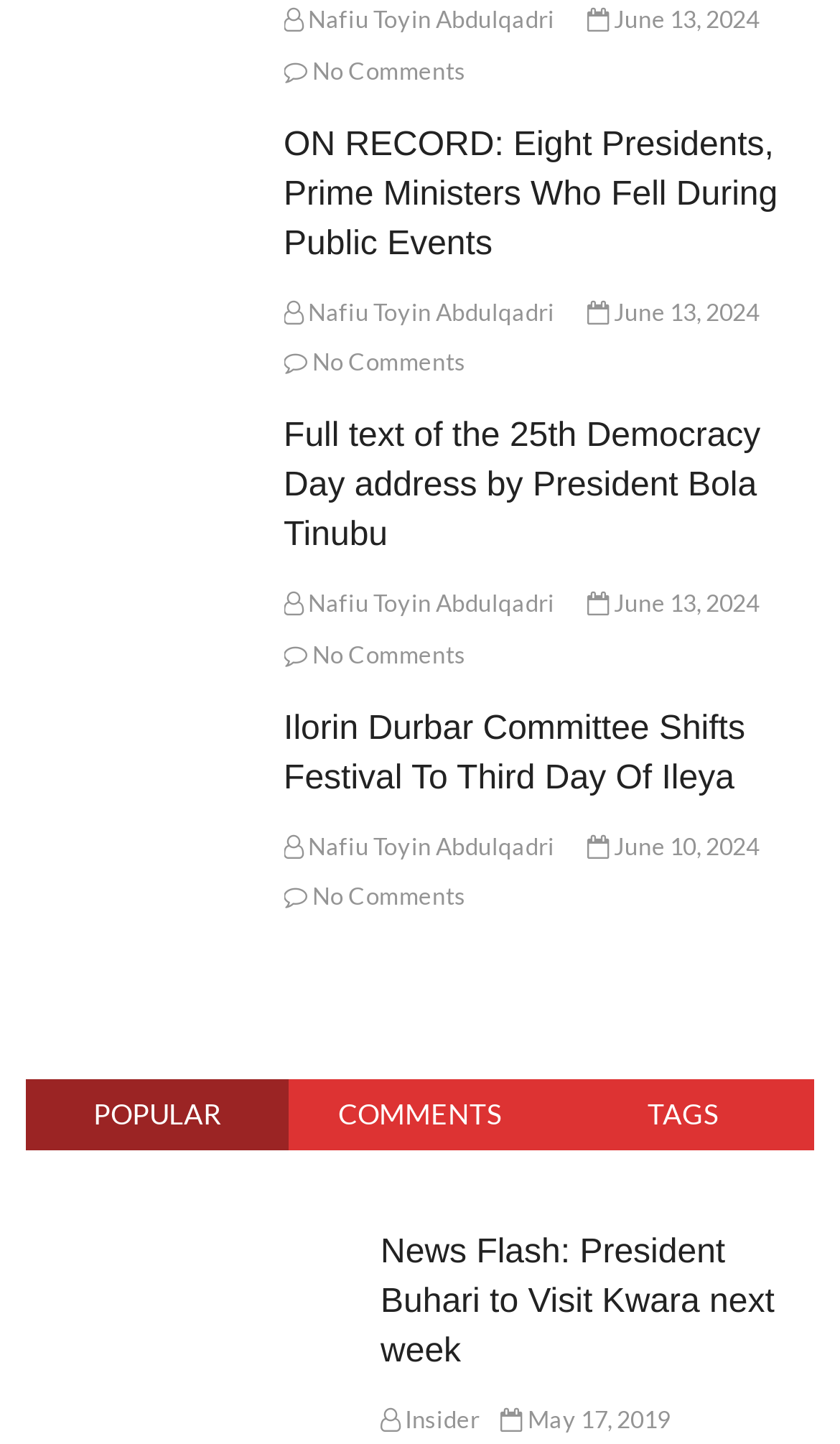Determine the bounding box coordinates of the region that needs to be clicked to achieve the task: "Check the news about Ilorin Durbar Committee Shifts Festival To Third Day Of Ileya".

[0.03, 0.489, 0.286, 0.595]